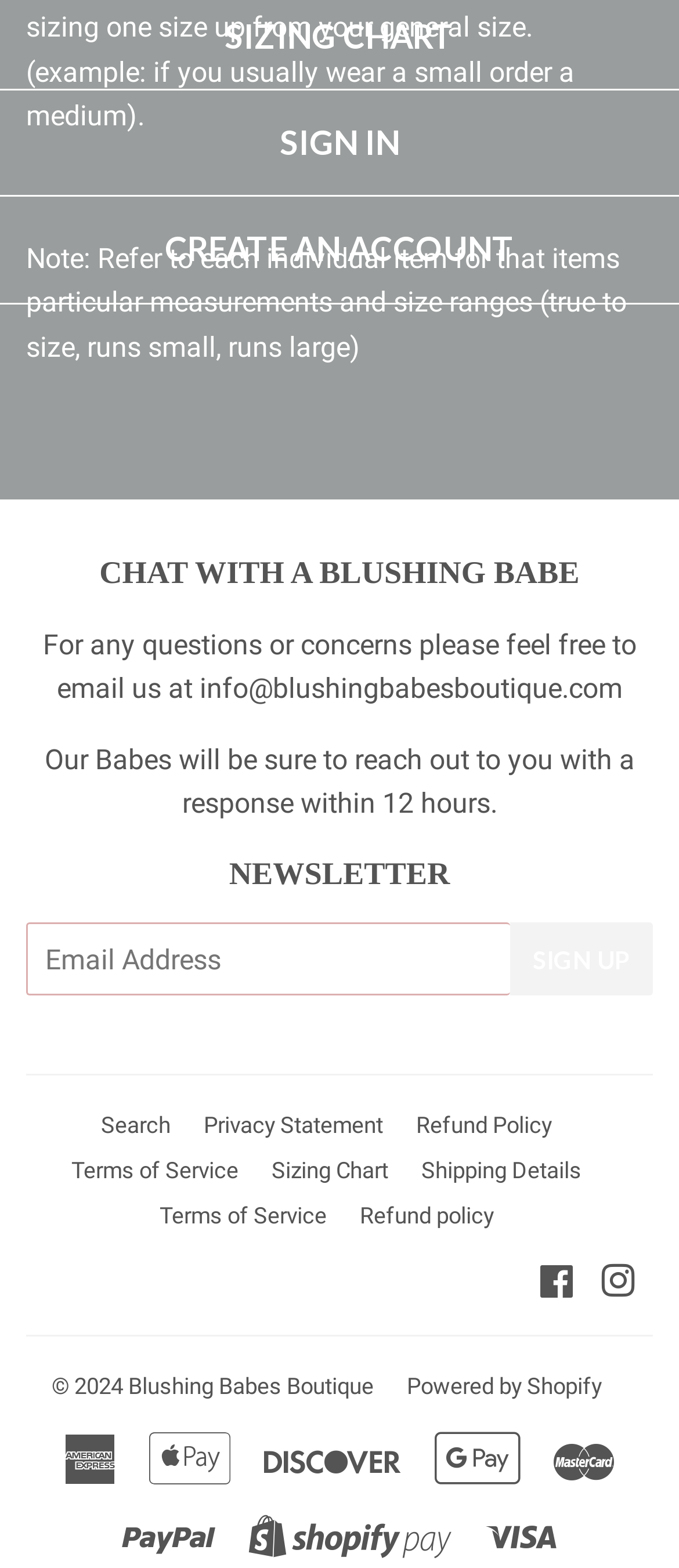For the given element description Terms of Service, determine the bounding box coordinates of the UI element. The coordinates should follow the format (top-left x, top-left y, bottom-right x, bottom-right y) and be within the range of 0 to 1.

[0.235, 0.766, 0.481, 0.783]